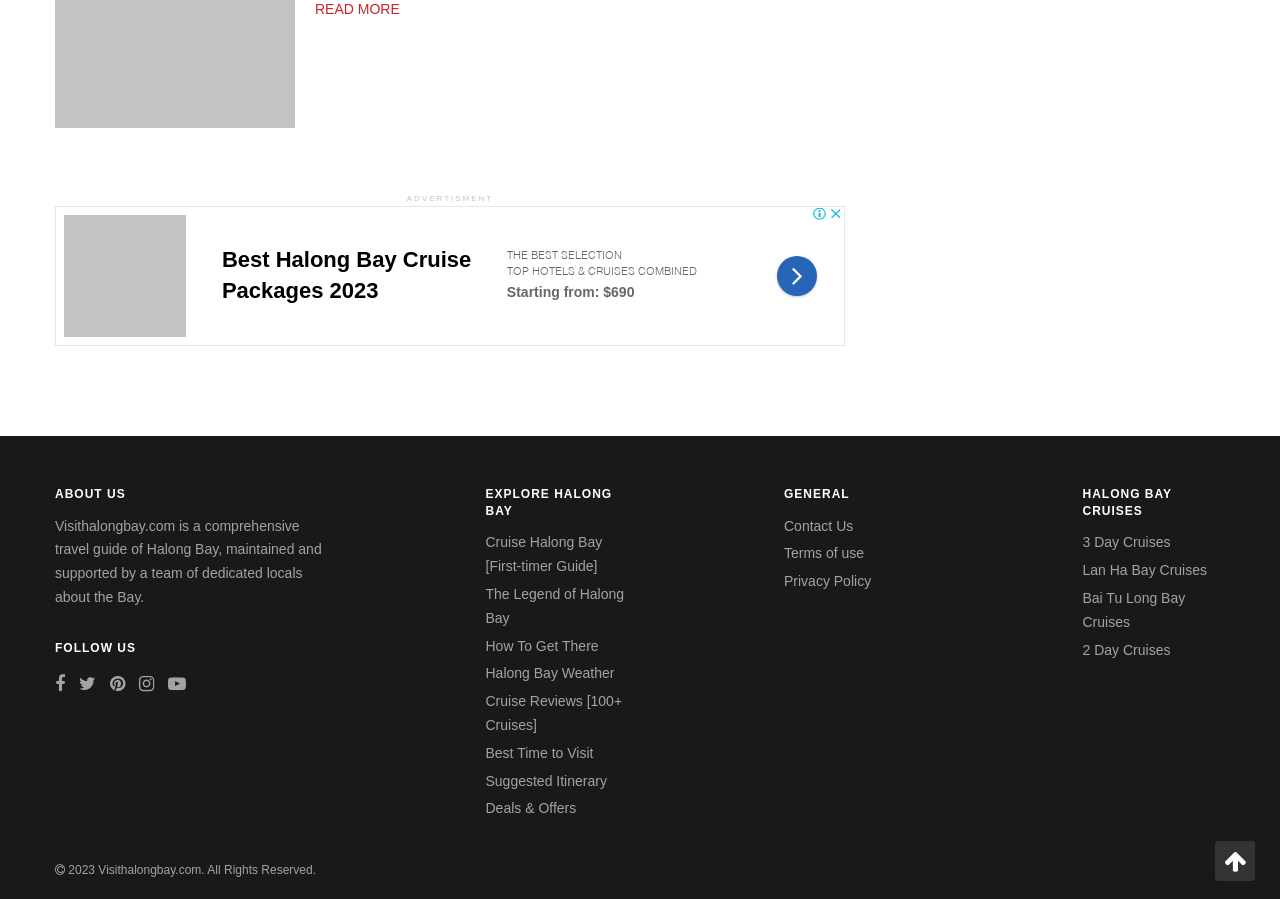What is the starting price of the cruise packages?
Please provide a comprehensive answer based on the visual information in the image.

I found this answer by looking at the text 'Starting from: $690' which is located below the heading 'Best Halong Bay Cruise Packages 2023'.